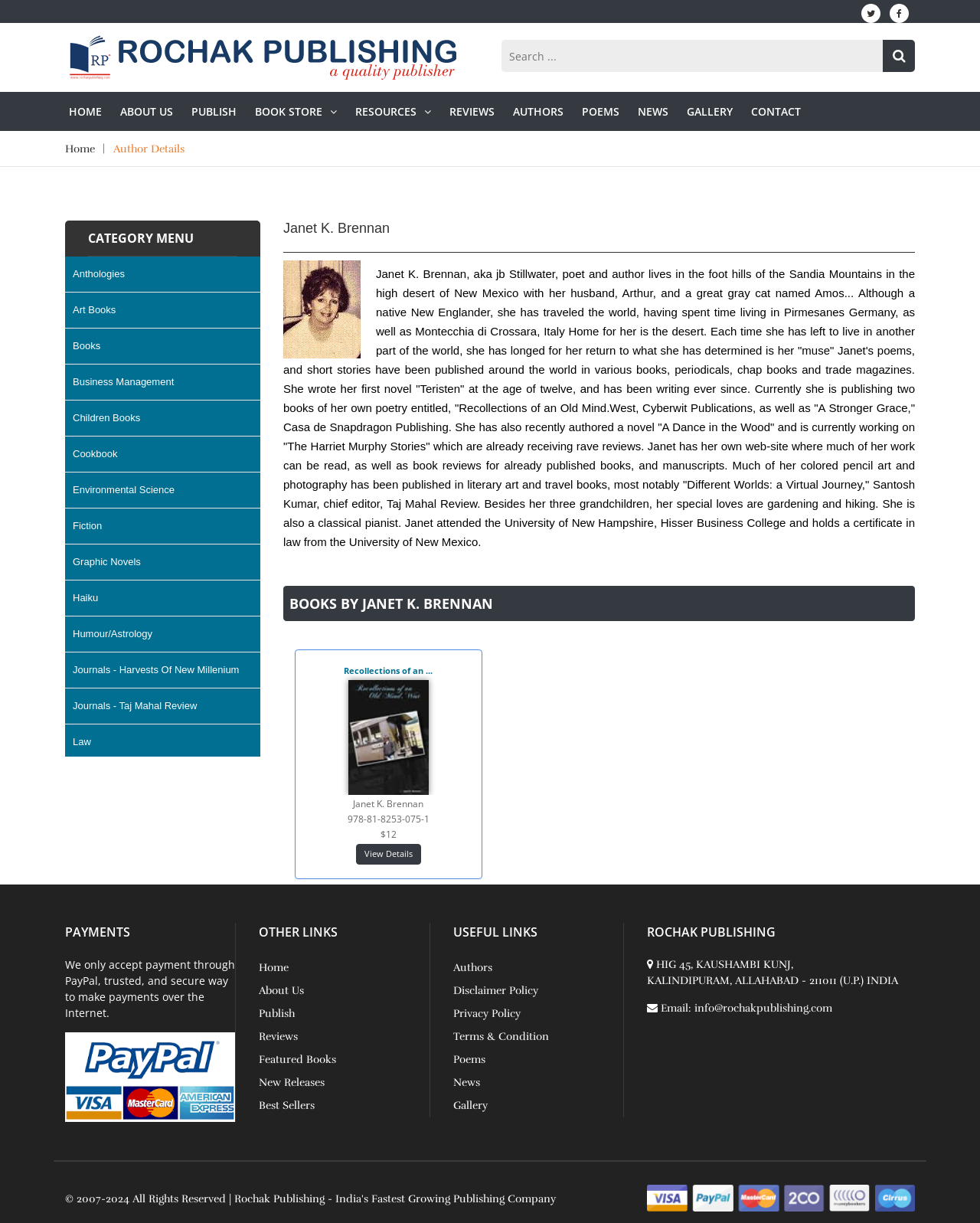Use a single word or phrase to answer the question: What is the payment method accepted by the website?

PayPal